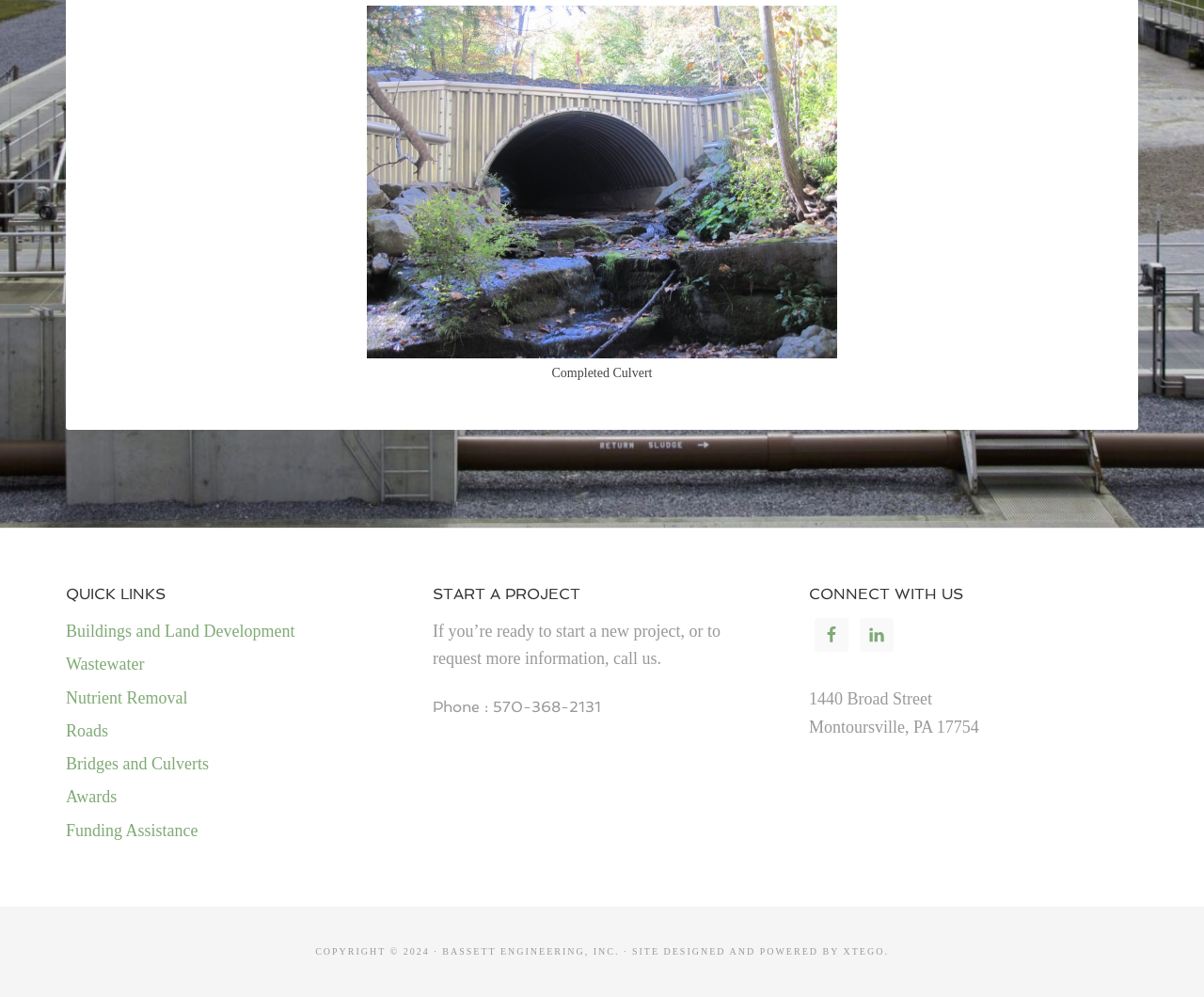Provide the bounding box coordinates of the UI element that matches the description: "Bridges and Culverts".

[0.055, 0.757, 0.173, 0.776]